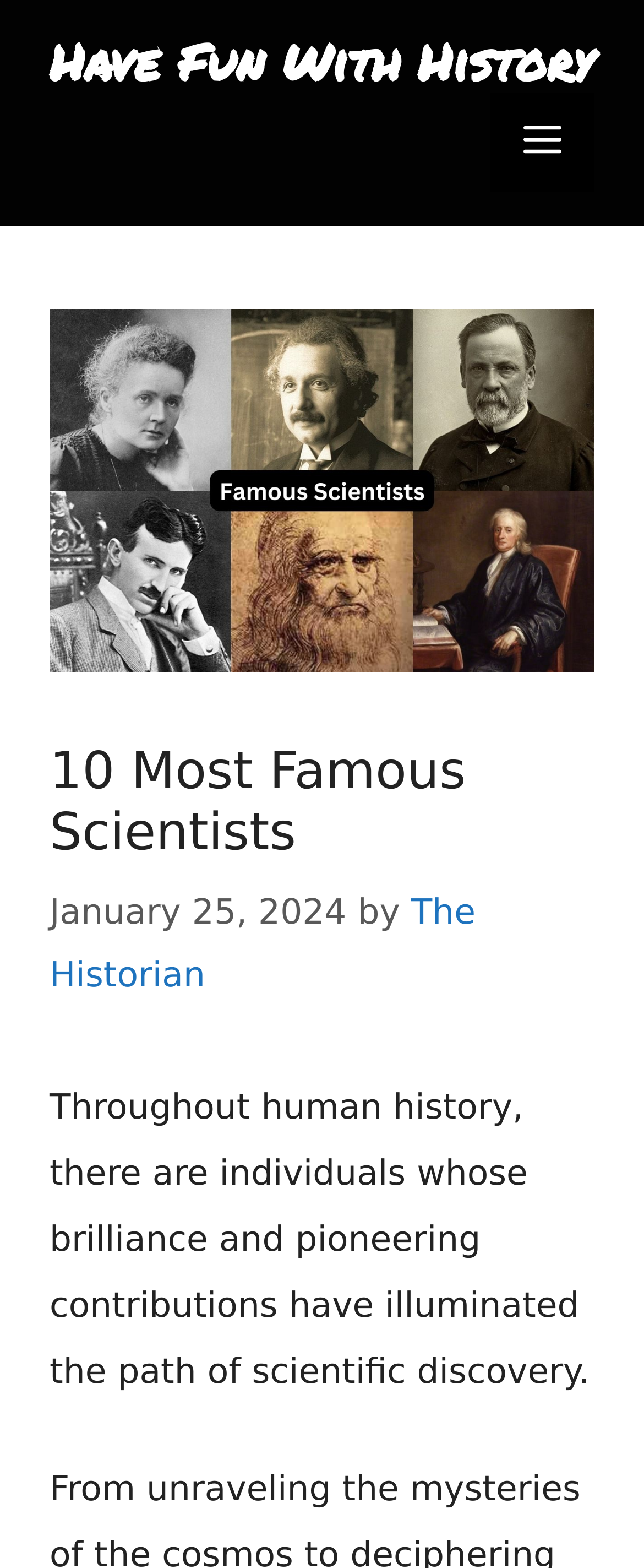What is the topic of the article?
Look at the screenshot and respond with a single word or phrase.

Famous Scientists